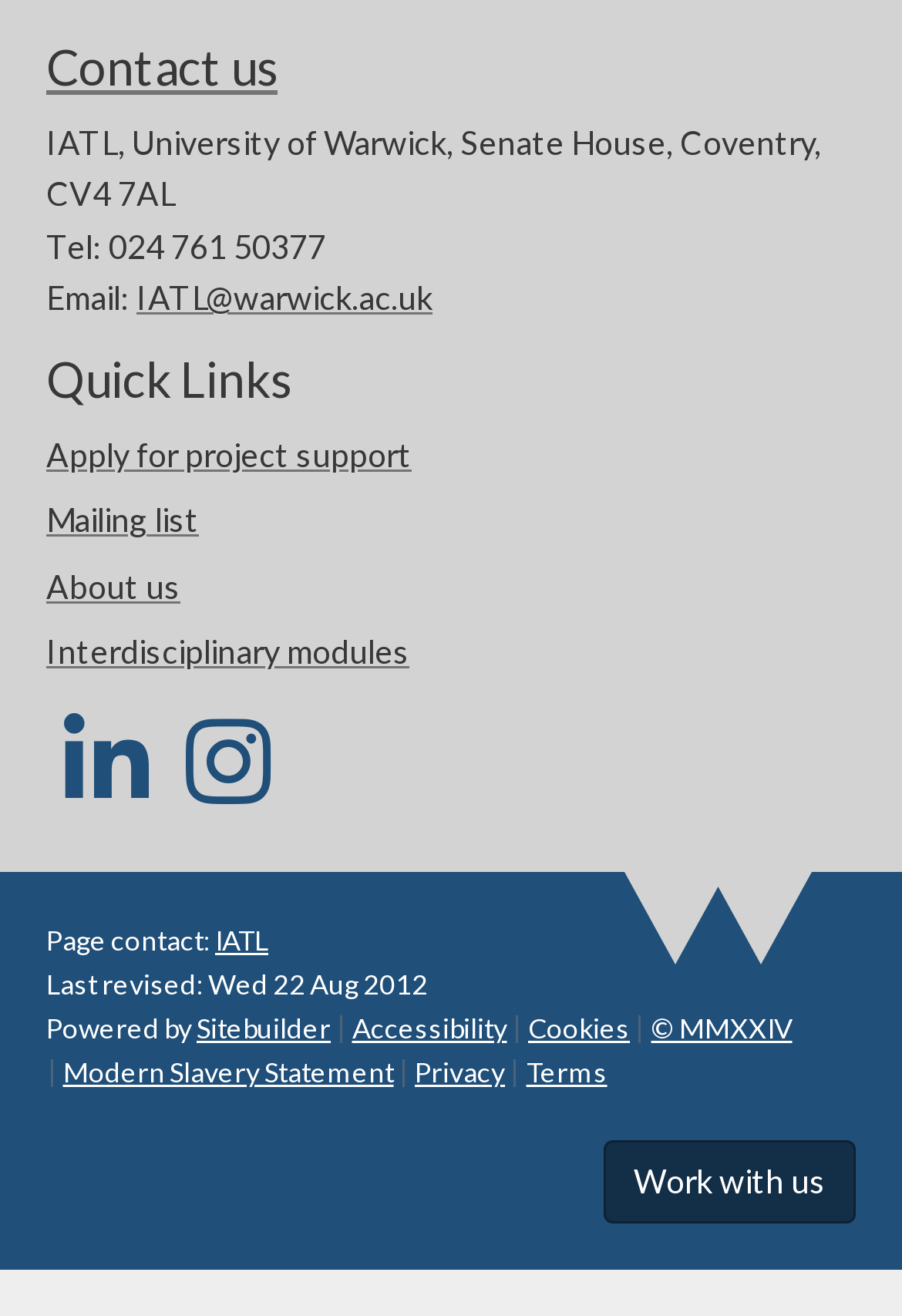Pinpoint the bounding box coordinates for the area that should be clicked to perform the following instruction: "Work with us".

[0.669, 0.866, 0.949, 0.93]